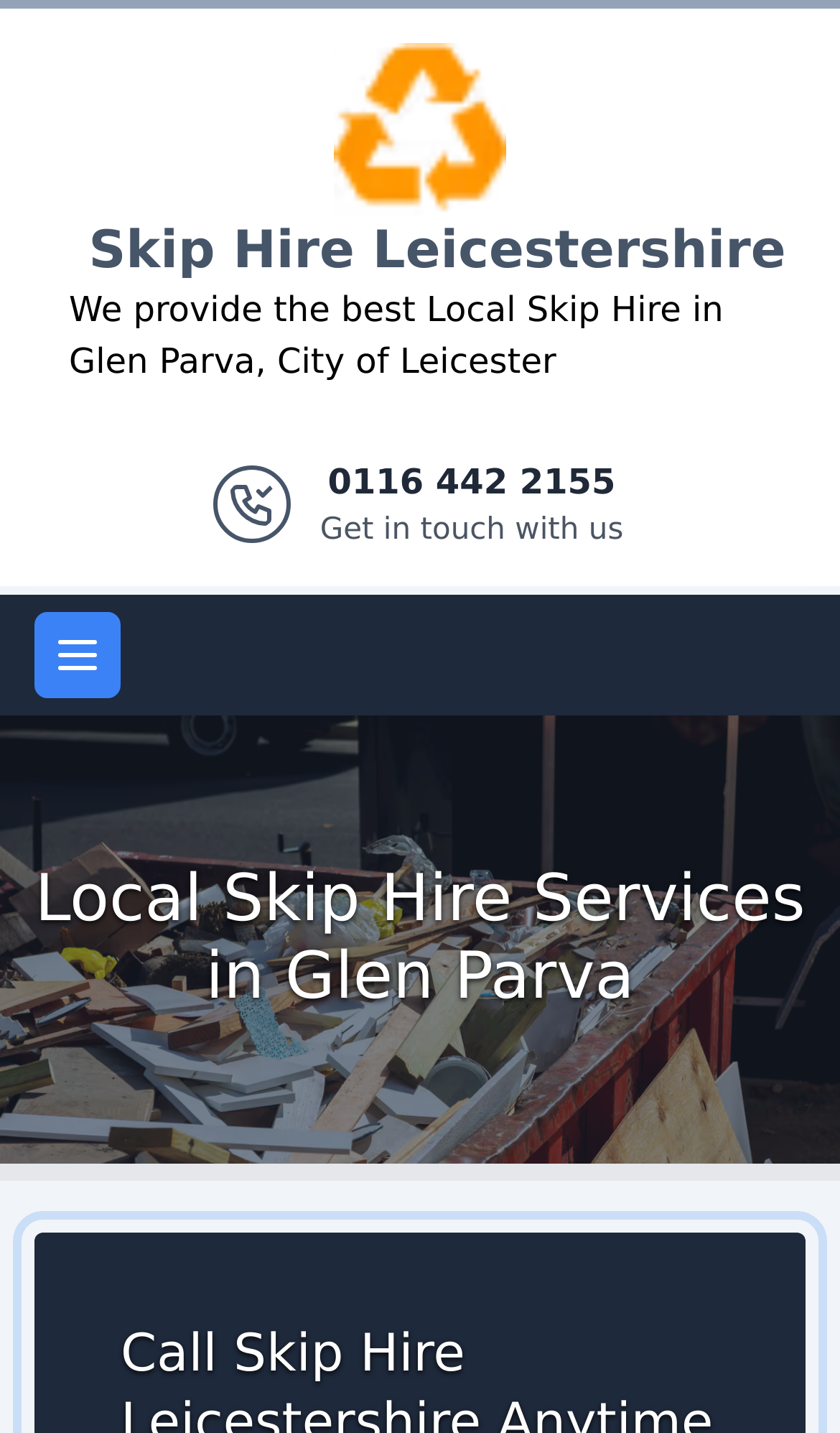What is the phone number to get in touch with Skip Hire Leicestershire?
Please provide a single word or phrase answer based on the image.

0116 442 2155